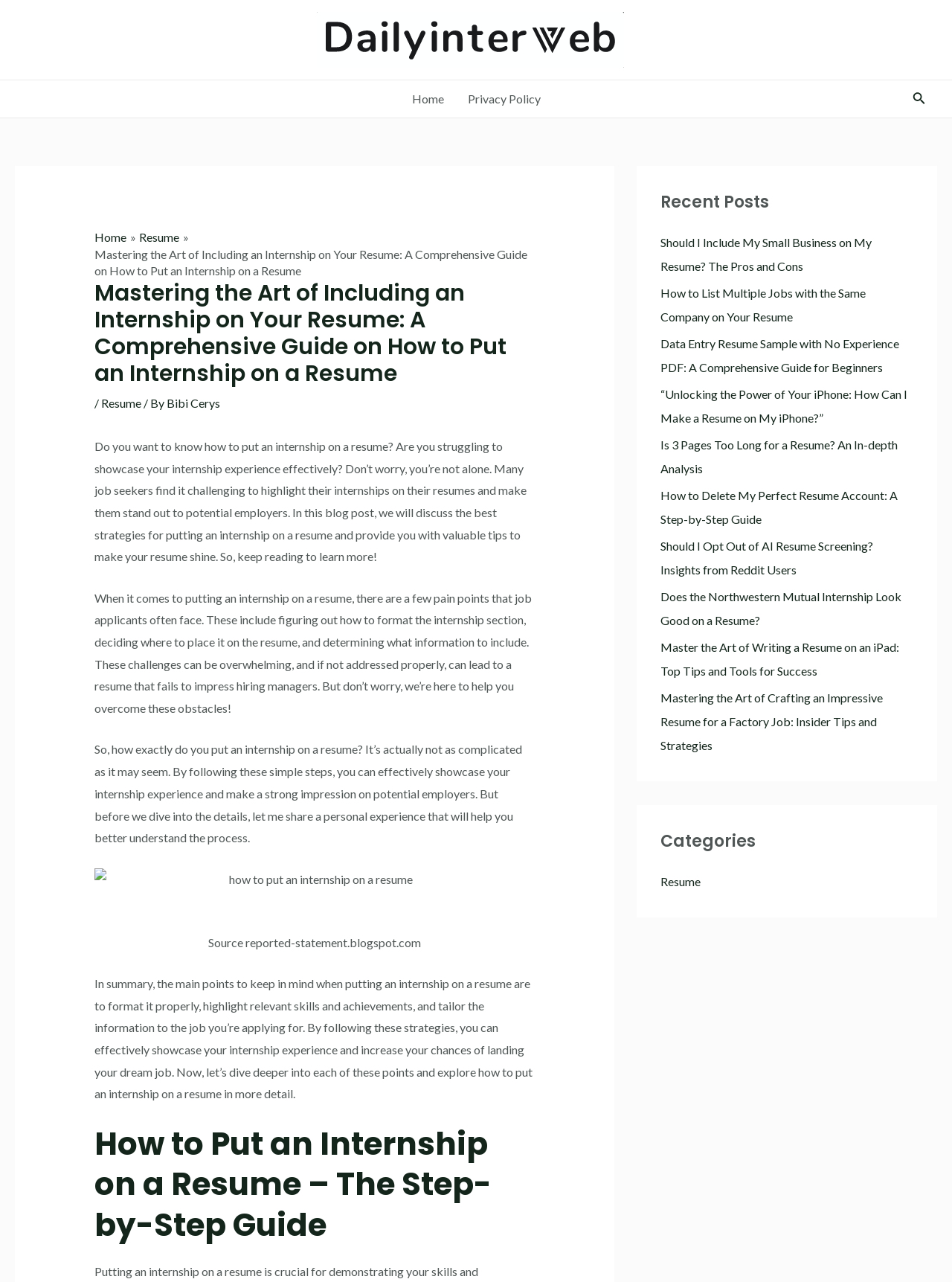What is the category of this webpage?
Based on the image, give a concise answer in the form of a single word or short phrase.

Resume